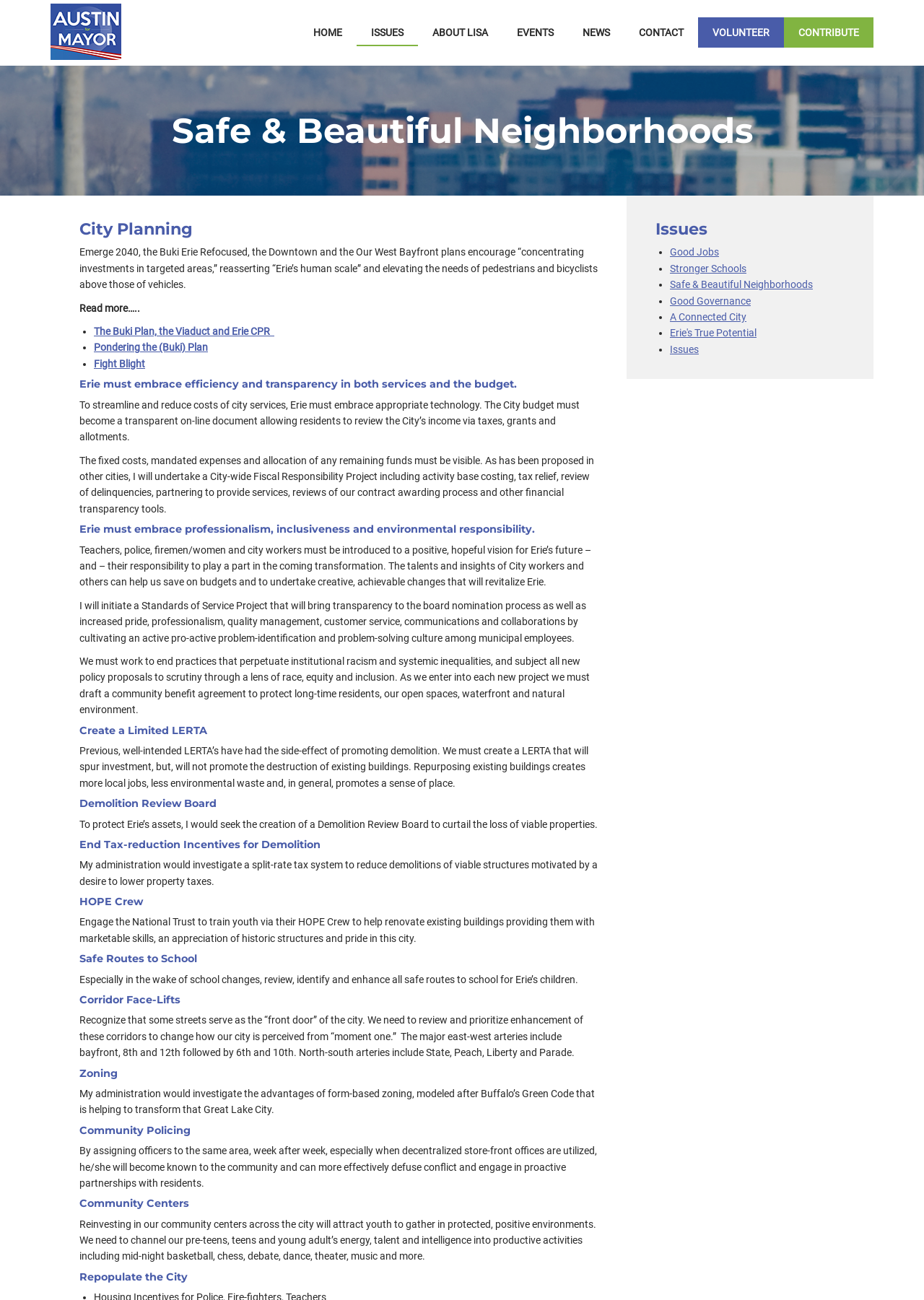What is the main theme of this webpage?
Refer to the image and provide a thorough answer to the question.

Based on the webpage content, it appears that the main theme is about improving neighborhoods, with topics such as city planning, community policing, and zoning.